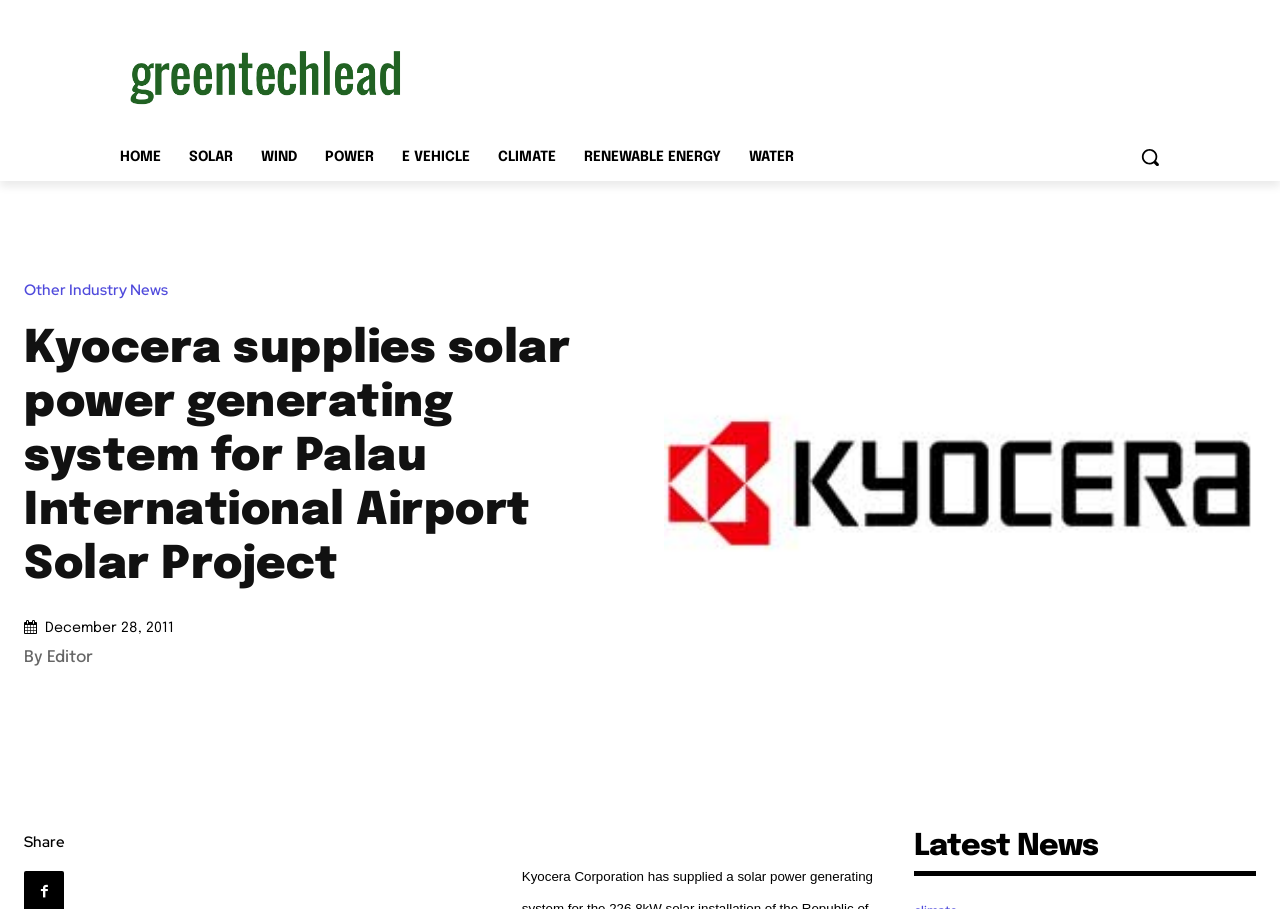Locate the bounding box coordinates of the clickable area to execute the instruction: "View Kyocera Corporation news". Provide the coordinates as four float numbers between 0 and 1, represented as [left, top, right, bottom].

[0.408, 0.956, 0.682, 0.972]